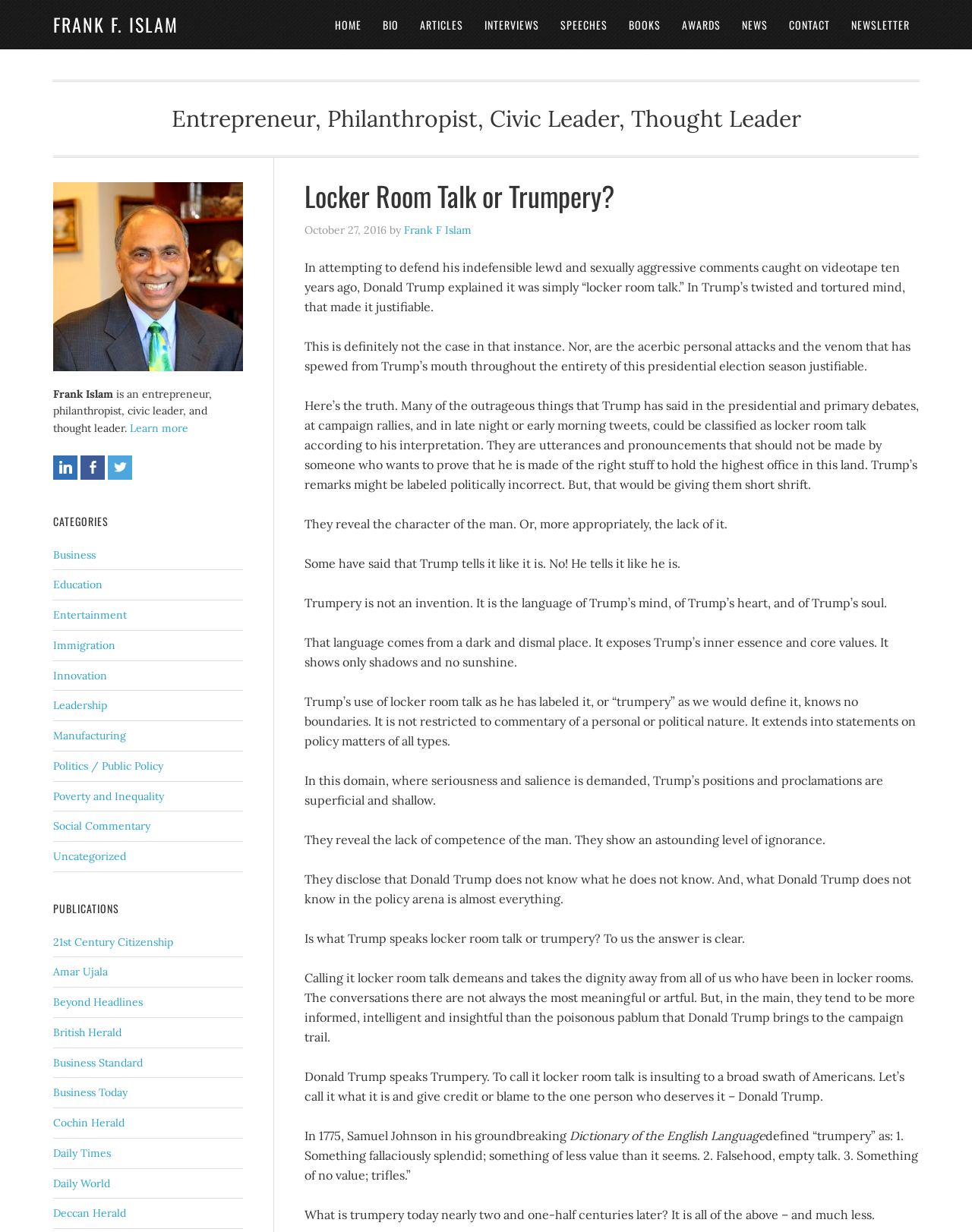Provide the bounding box coordinates of the UI element that matches the description: "Contact".

[0.802, 0.0, 0.863, 0.04]